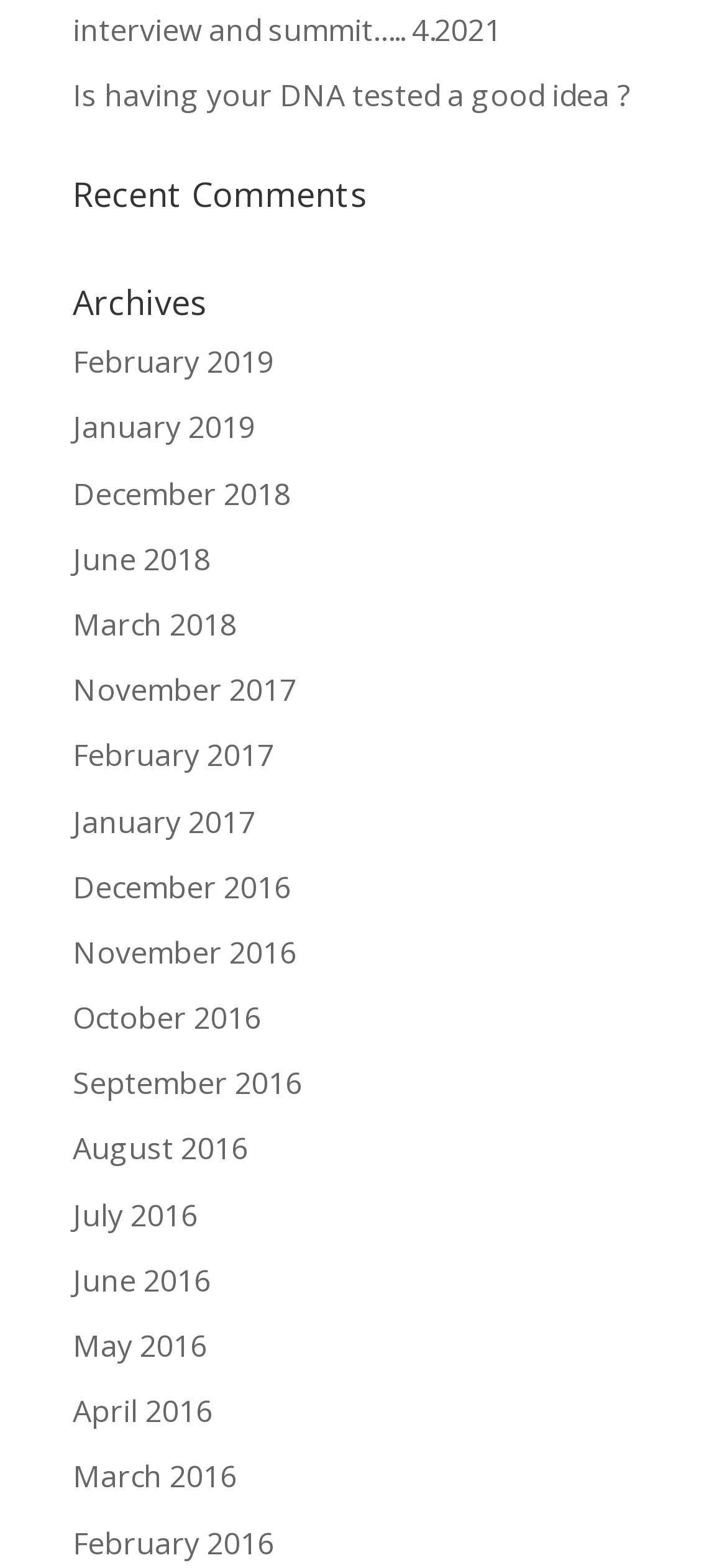Please answer the following question using a single word or phrase: What is the earliest year in the archives?

2016